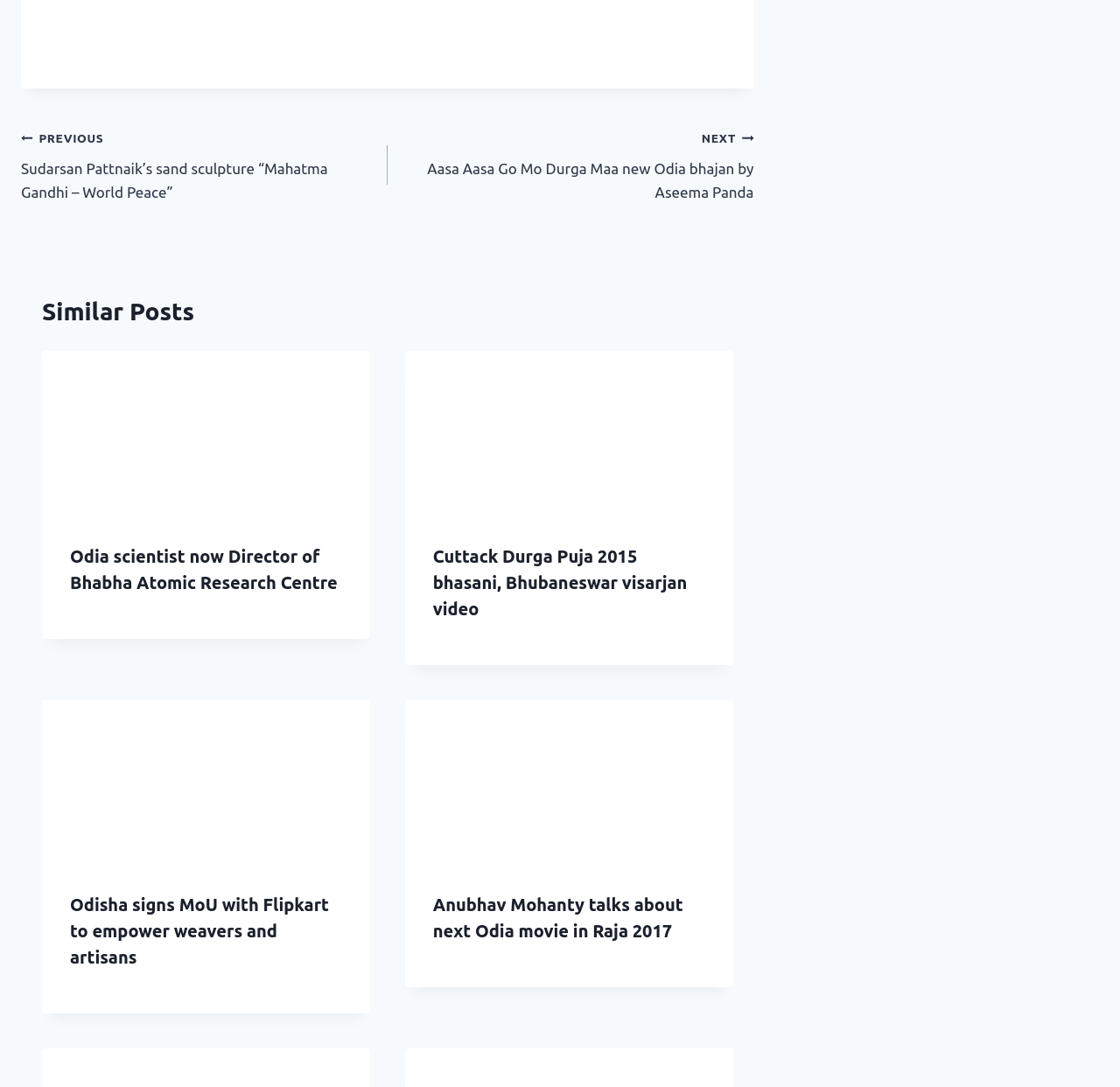Answer the question using only one word or a concise phrase: What is the title of the first similar post?

Odia scientist now Director of Bhabha Atomic Research Centre